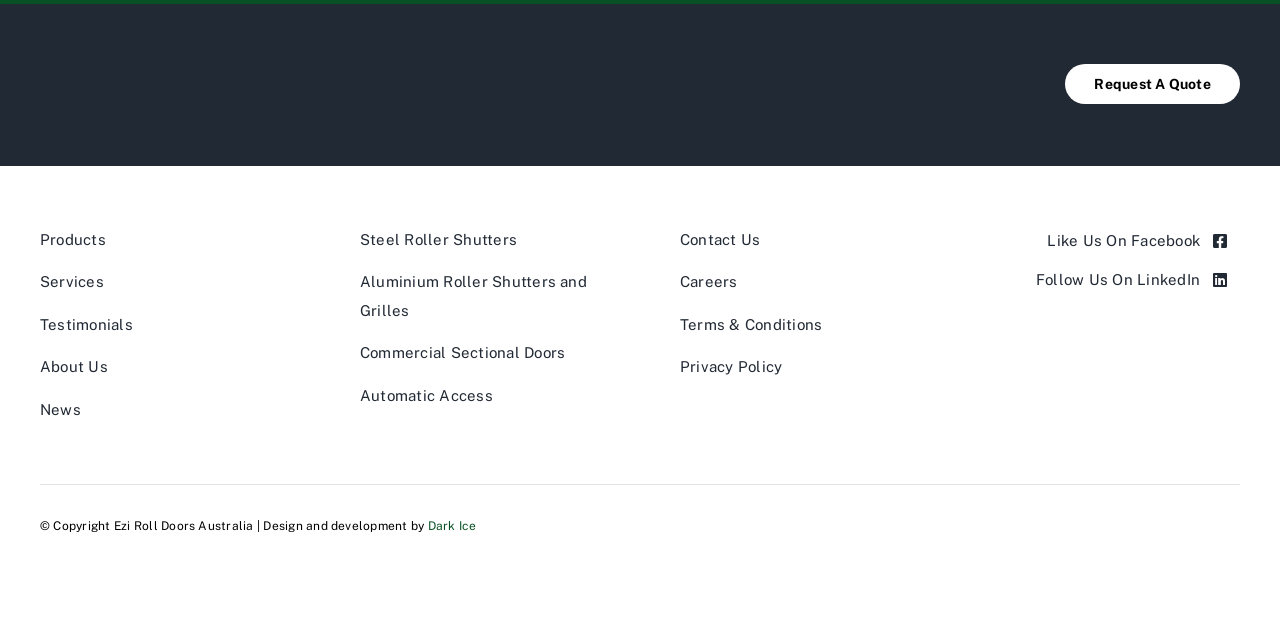How many navigation menus are present on the webpage?
Look at the screenshot and respond with a single word or phrase.

4